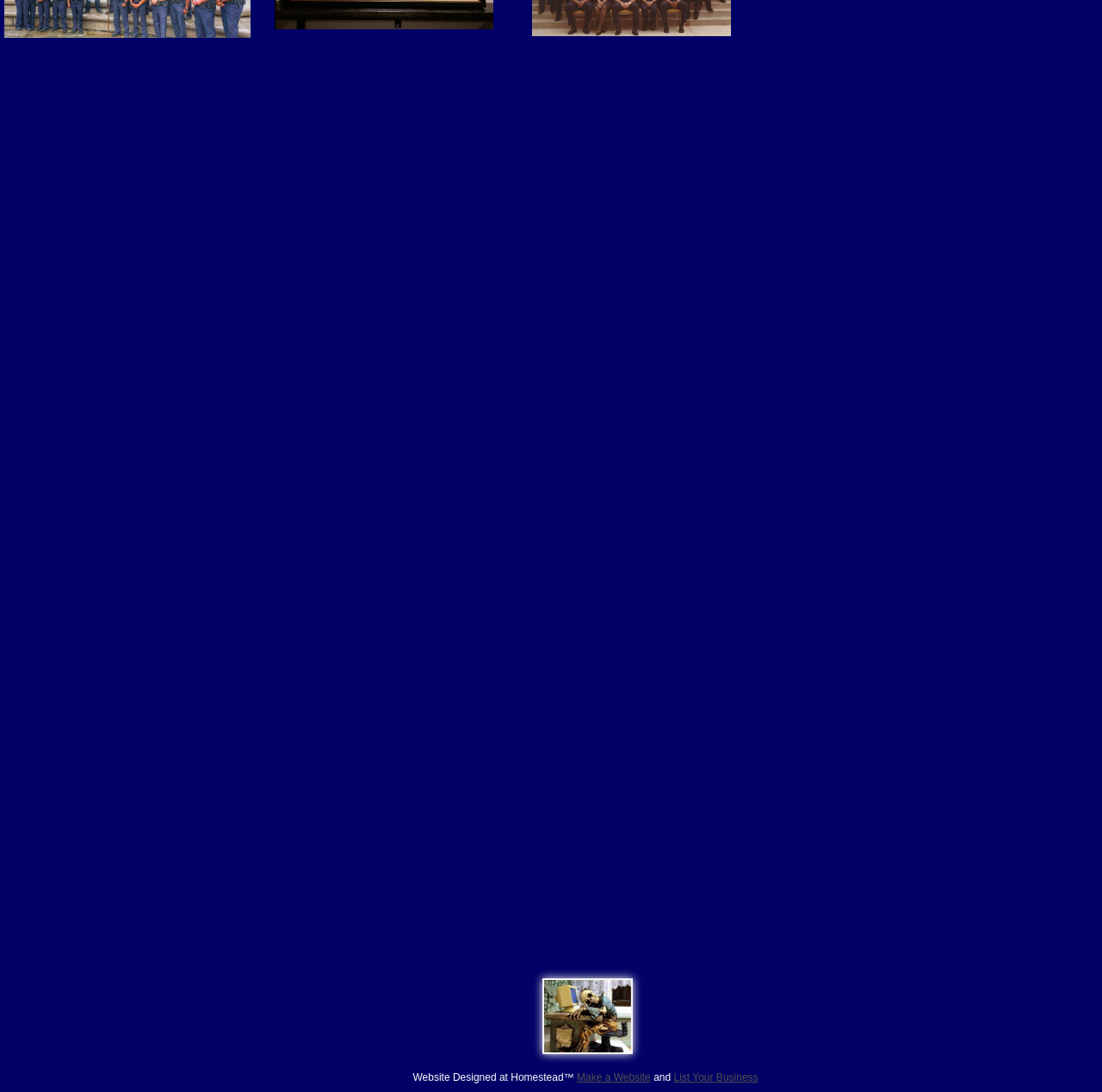Locate the UI element described by 4.2 Seek Professional Help and provide its bounding box coordinates. Use the format (top-left x, top-left y, bottom-right x, bottom-right y) with all values as floating point numbers between 0 and 1.

None